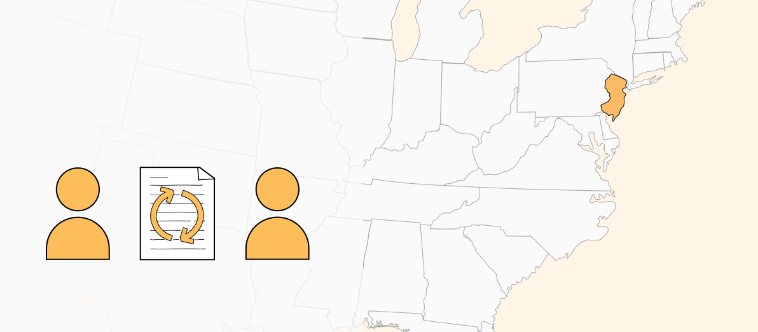Utilize the information from the image to answer the question in detail:
What is required for a tenant to sublet their property?

The question asks about the requirement for a tenant to sublet their property. By analyzing the image and its caption, I can see that the document icon with arrows between the landlord and tenant figures highlights the need for mutual agreement and consent. According to the caption, this imagery represents the legal requirement in New Jersey that a tenant must obtain explicit written permission from their landlord to sublet their rented property.